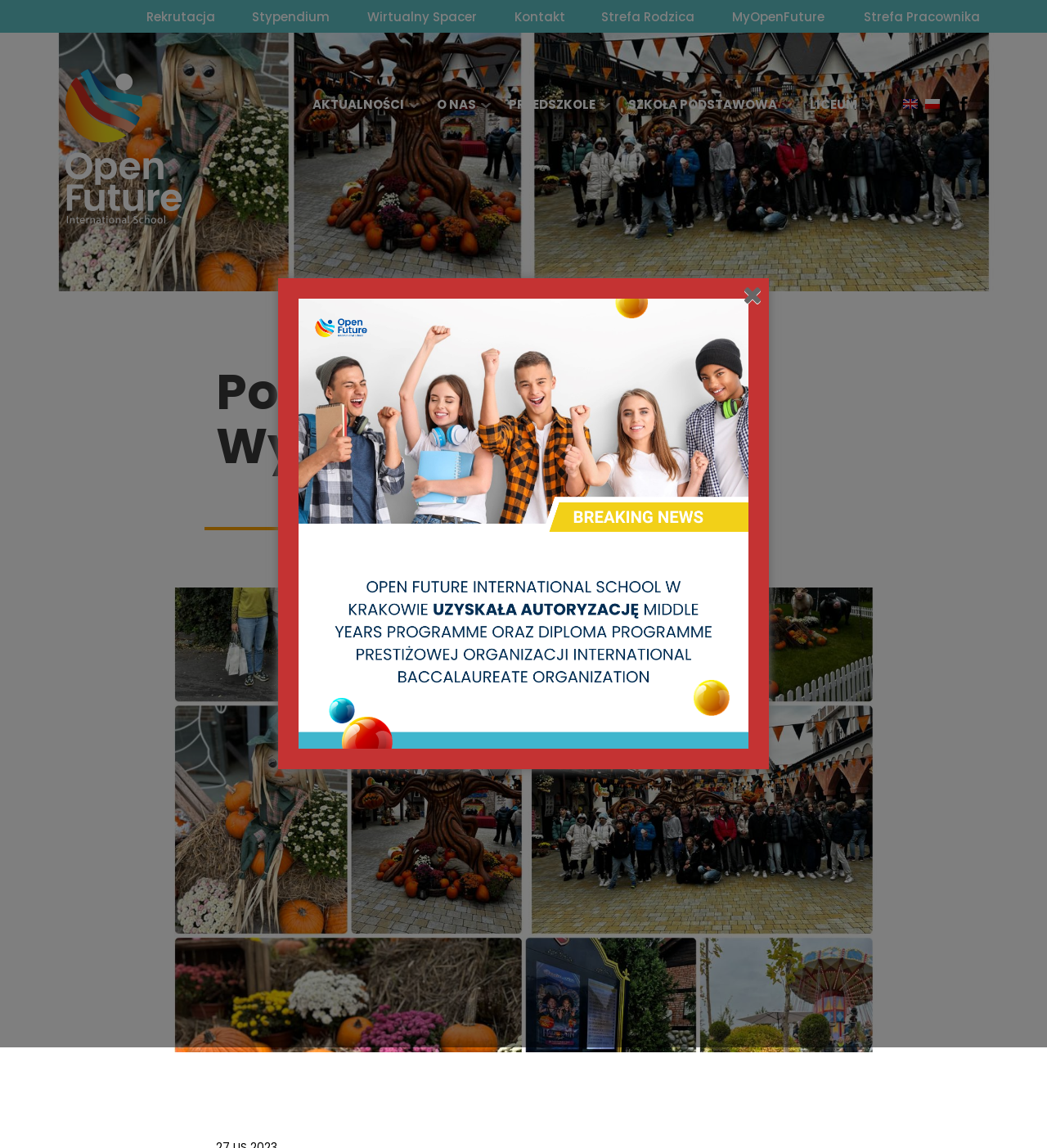Please provide a brief answer to the question using only one word or phrase: 
What type of information can users find in the 'Aktualności' section?

News